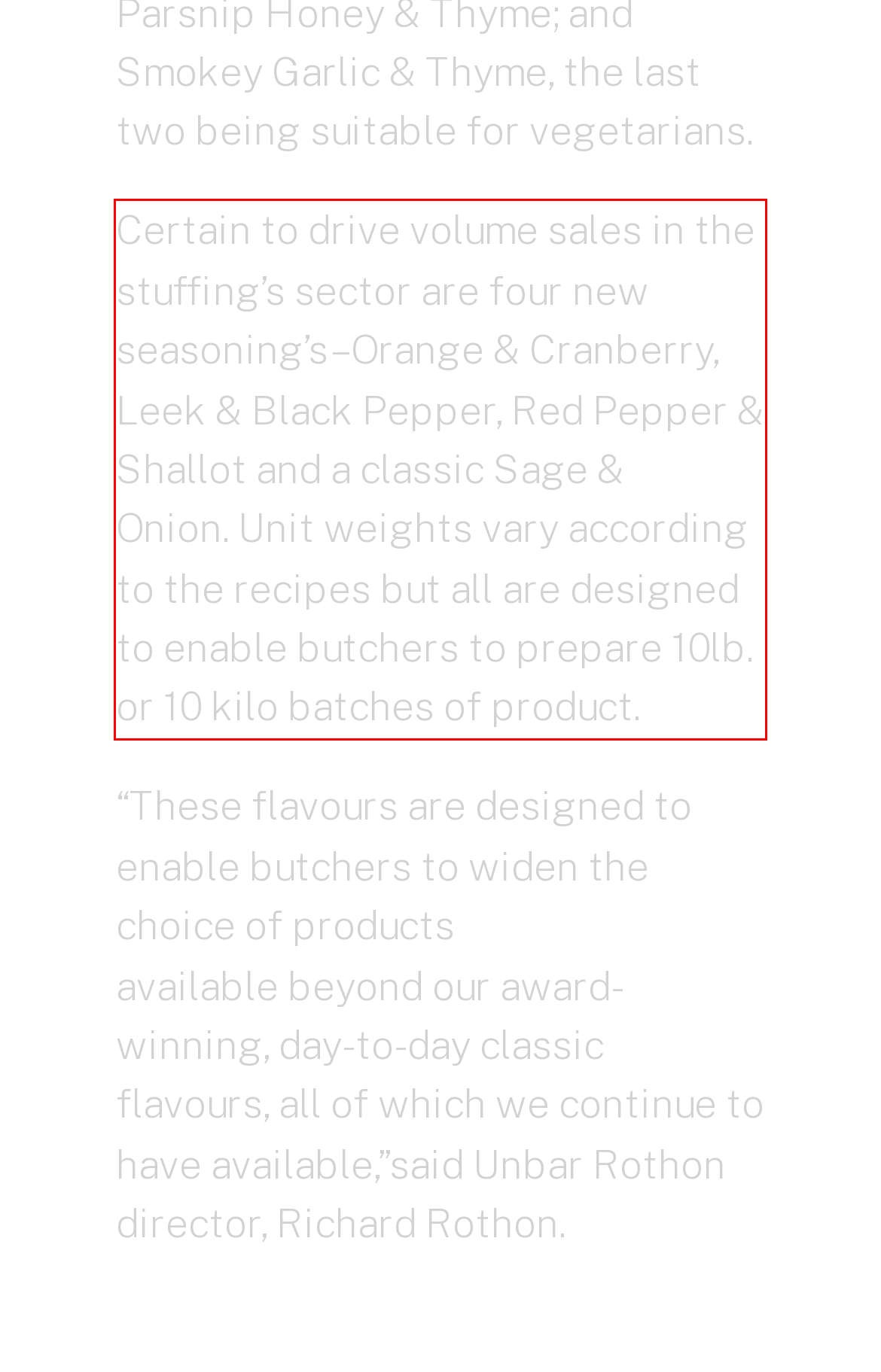Please identify and extract the text from the UI element that is surrounded by a red bounding box in the provided webpage screenshot.

Certain to drive volume sales in the stuffing’s sector are four new seasoning’s – Orange & Cranberry, Leek & Black Pepper, Red Pepper & Shallot and a classic Sage & Onion. Unit weights vary according to the recipes but all are designed to enable butchers to prepare 10lb. or 10 kilo batches of product.